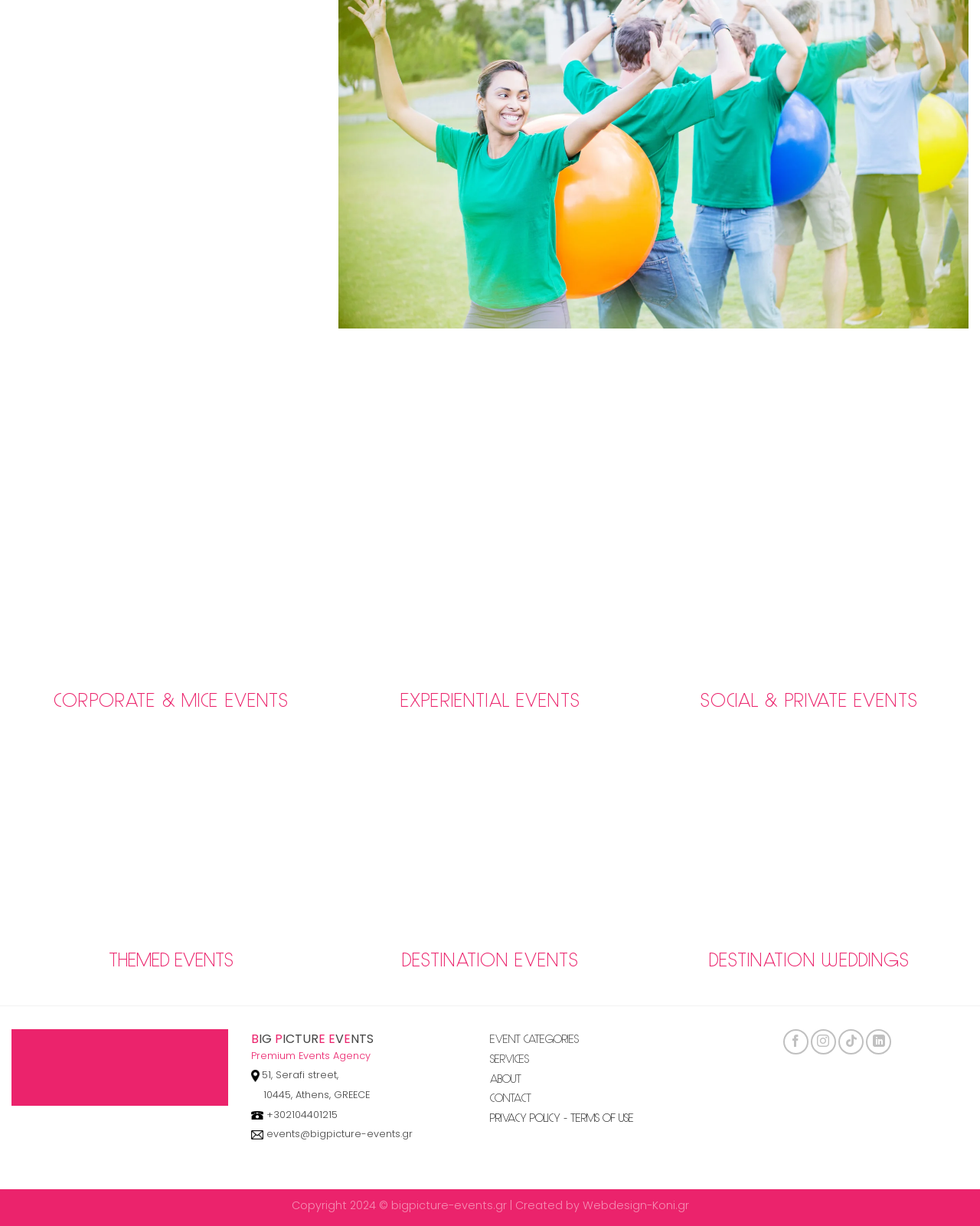Please determine the bounding box coordinates of the element's region to click in order to carry out the following instruction: "Toggle Tailored for Your Team". The coordinates should be four float numbers between 0 and 1, i.e., [left, top, right, bottom].

[0.012, 0.018, 0.322, 0.049]